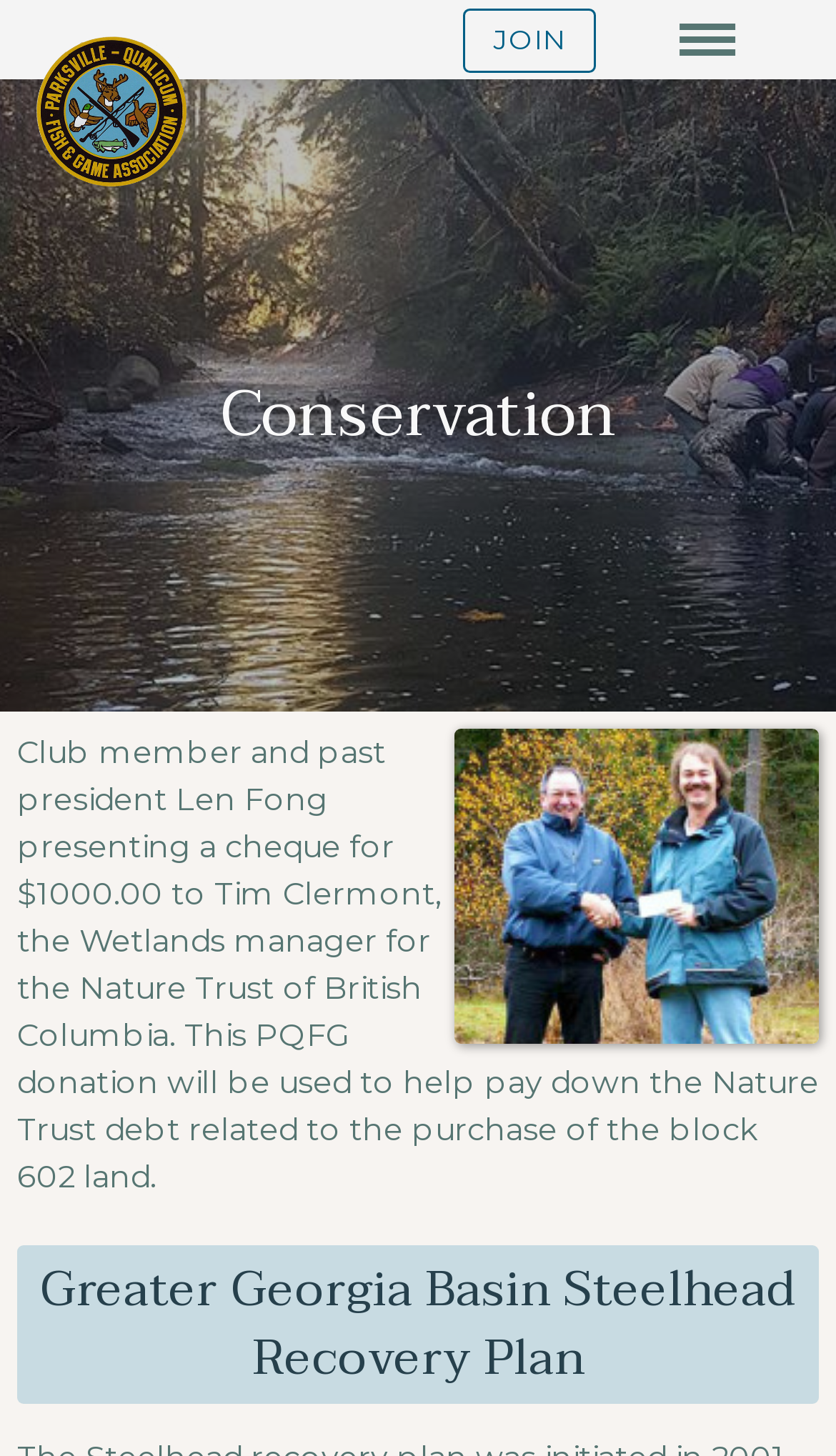What is the topic of the recovery plan mentioned on the page?
Using the image as a reference, give an elaborate response to the question.

I found the answer by looking at the heading element with the text 'Greater Georgia Basin Steelhead Recovery Plan'. This suggests that the topic of the recovery plan is related to steelhead in the Greater Georgia Basin.